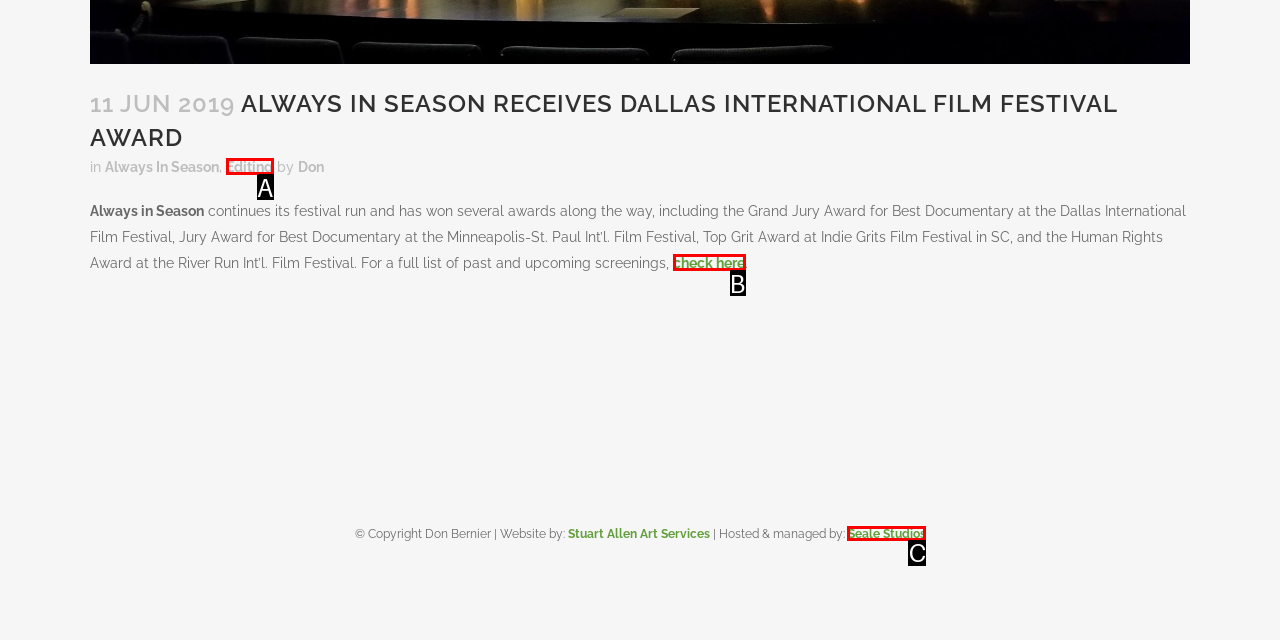Refer to the element description: check here and identify the matching HTML element. State your answer with the appropriate letter.

B